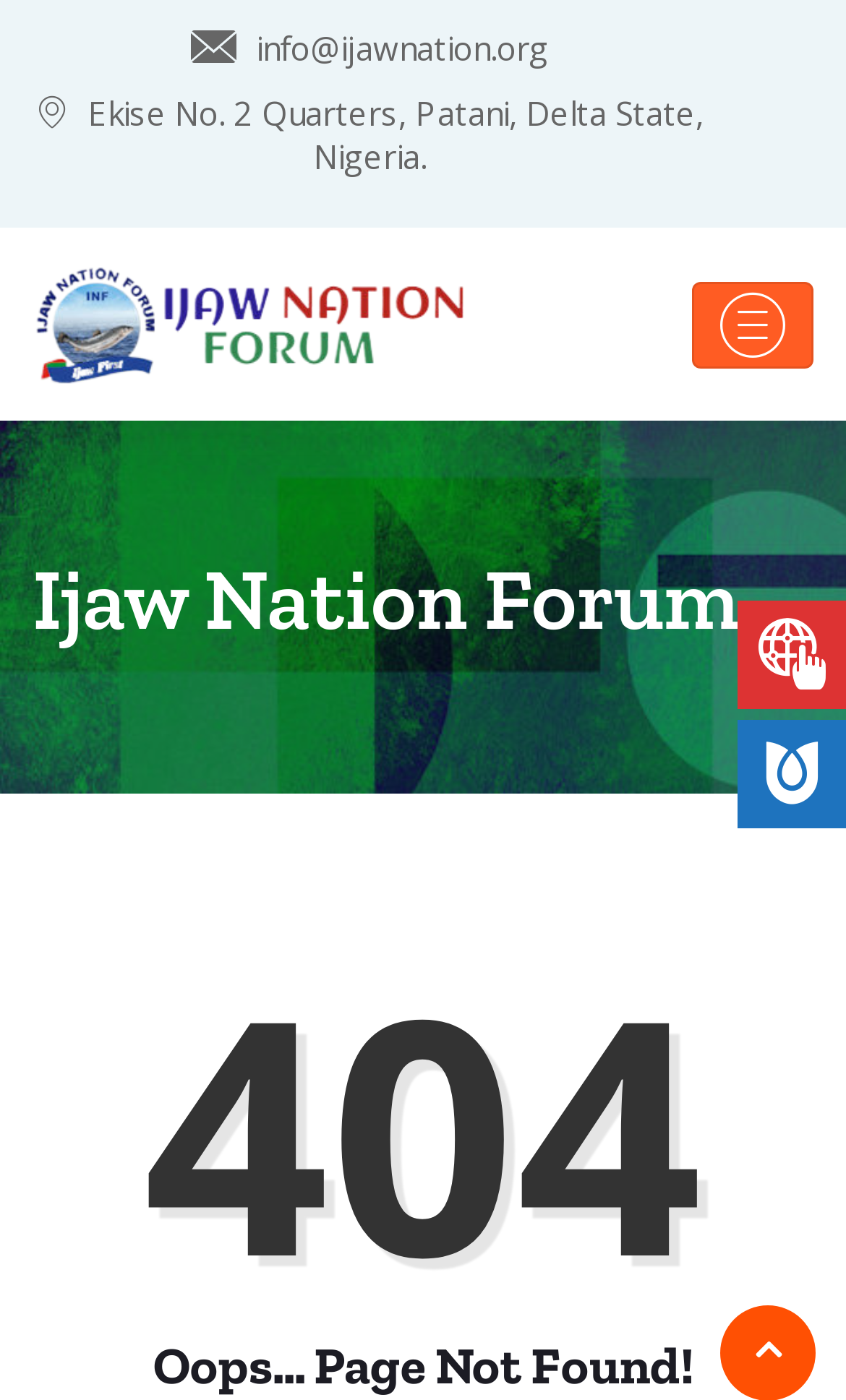Please provide the bounding box coordinate of the region that matches the element description: aria-label="Toggle navigation". Coordinates should be in the format (top-left x, top-left y, bottom-right x, bottom-right y) and all values should be between 0 and 1.

[0.818, 0.201, 0.962, 0.263]